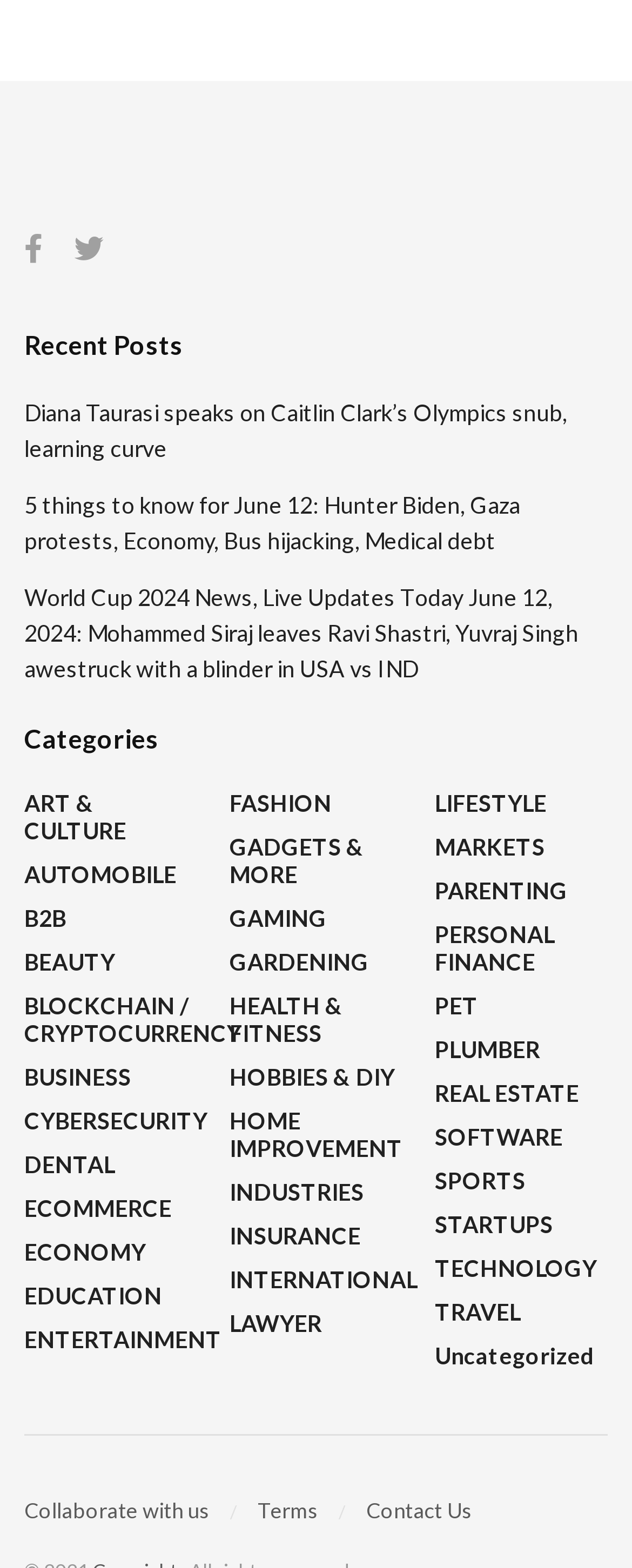Provide a thorough and detailed response to the question by examining the image: 
How can users collaborate with the website?

The webpage has a link at the bottom labeled 'Collaborate with us', which suggests that users can collaborate with the website through this link.